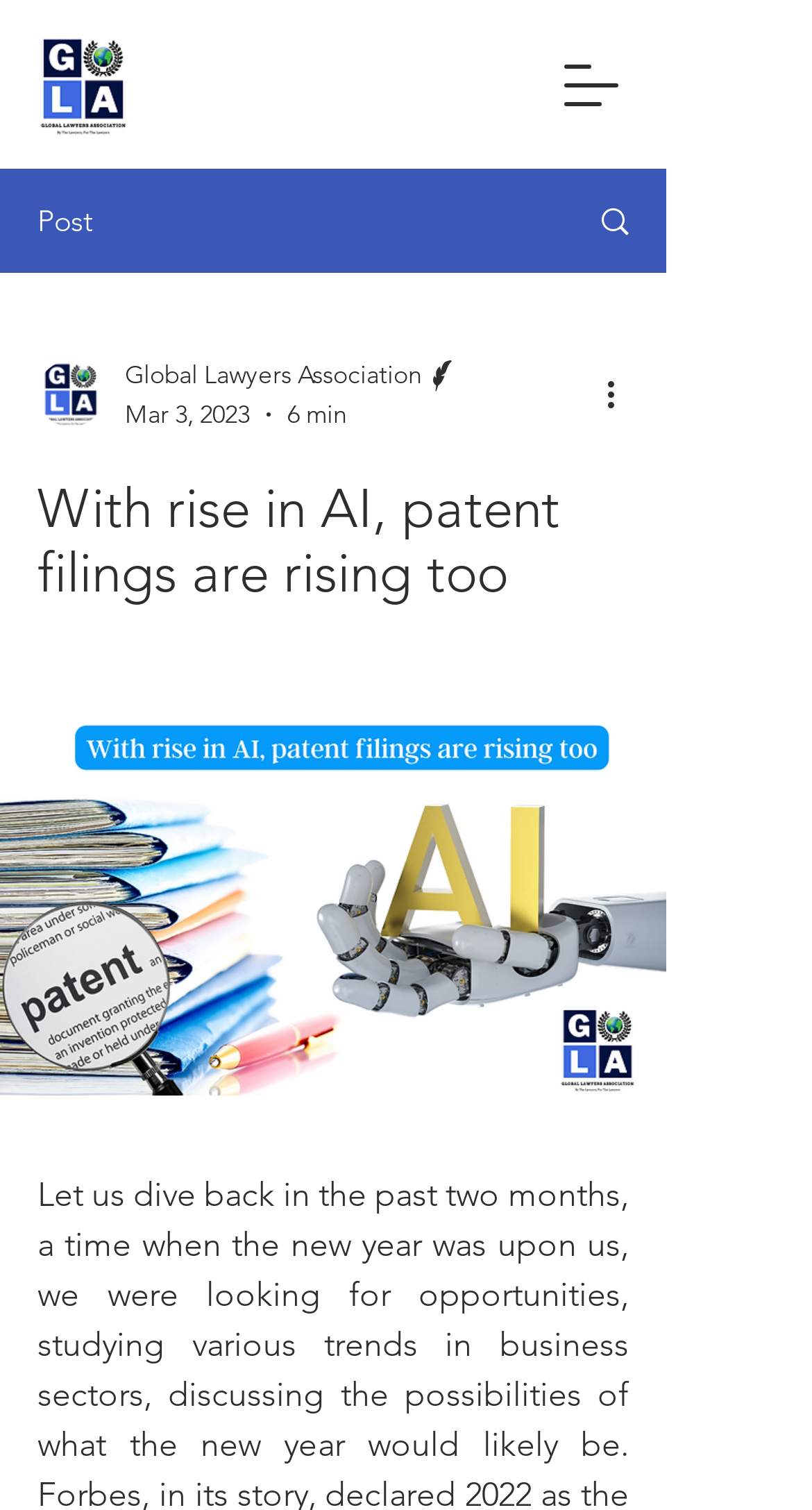Using the description "Search", predict the bounding box of the relevant HTML element.

[0.695, 0.113, 0.818, 0.179]